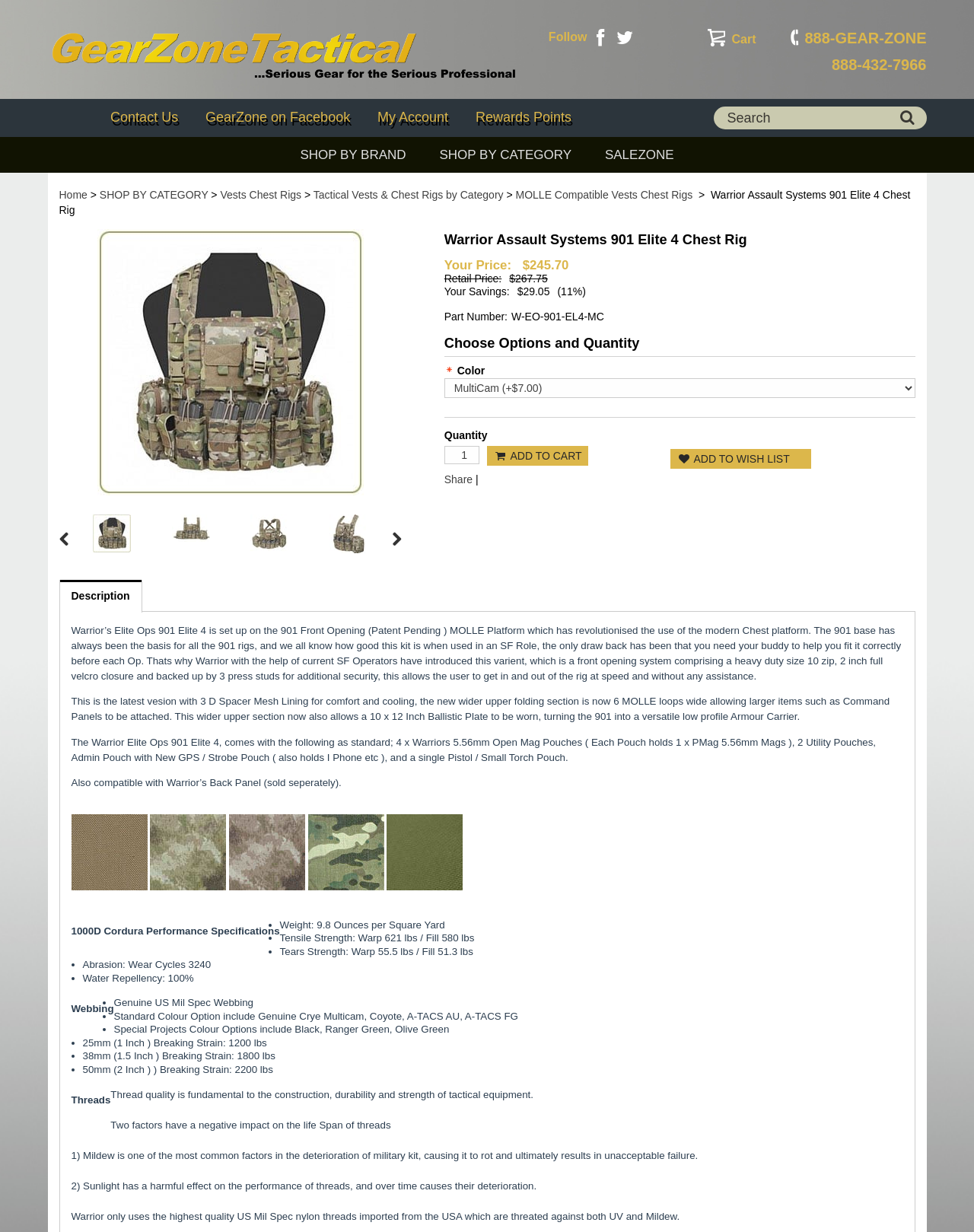Determine the coordinates of the bounding box that should be clicked to complete the instruction: "Search for resources". The coordinates should be represented by four float numbers between 0 and 1: [left, top, right, bottom].

None